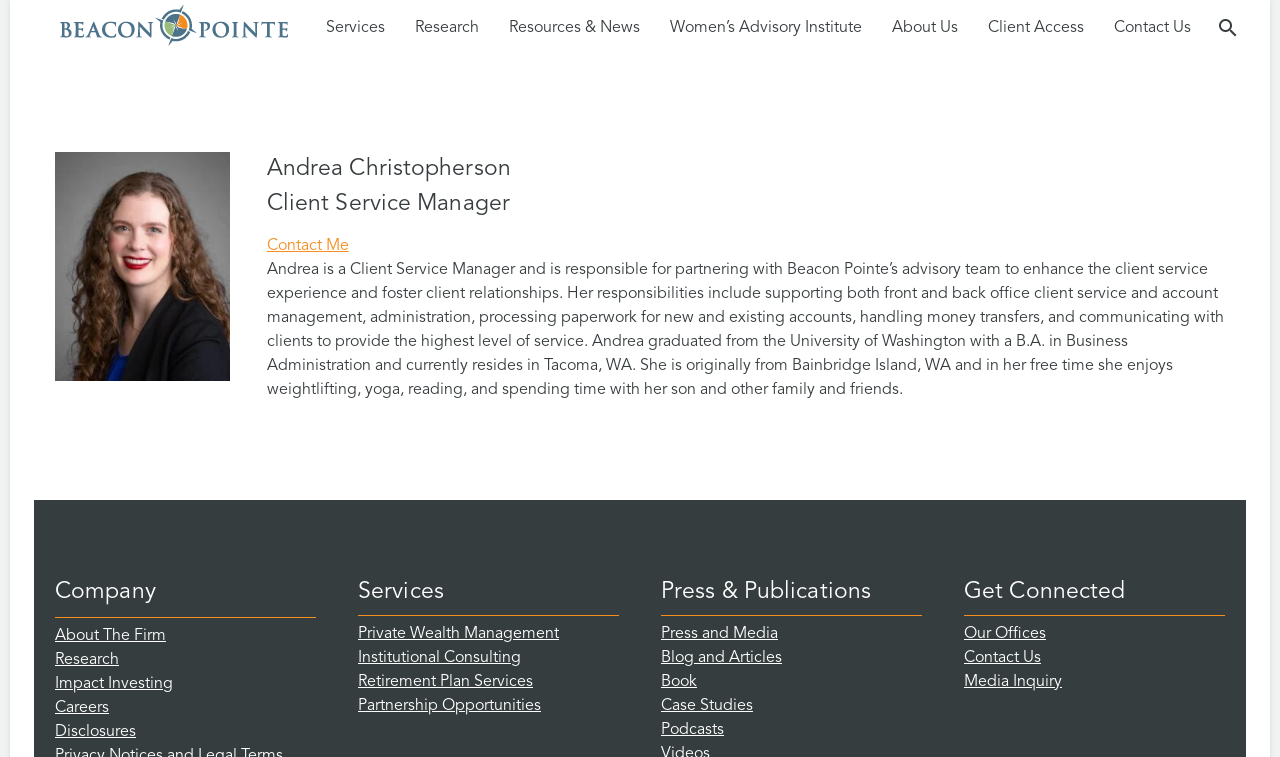Identify the bounding box of the HTML element described as: "Careers".

[0.043, 0.924, 0.085, 0.945]